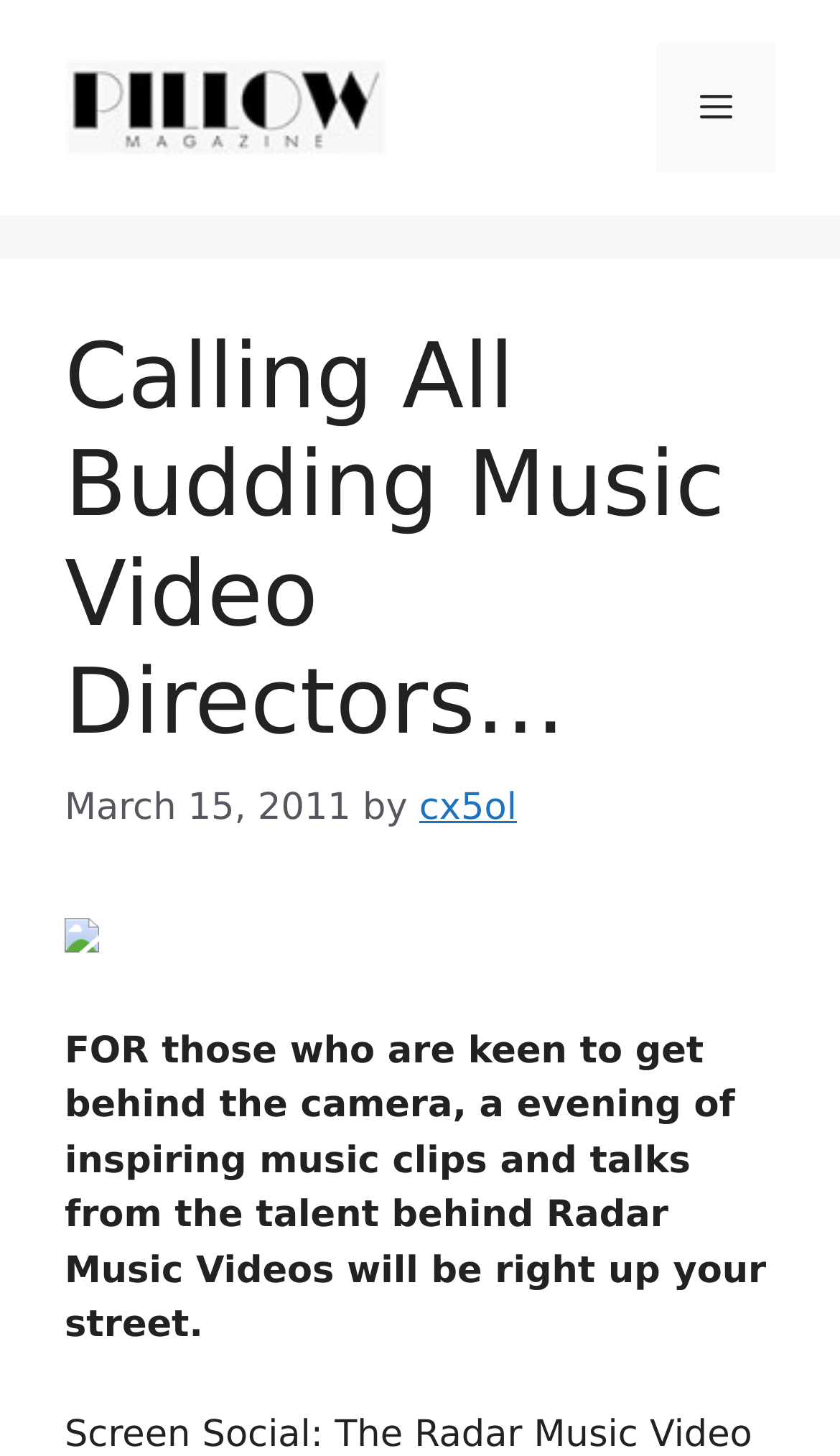Based on the element description, predict the bounding box coordinates (top-left x, top-left y, bottom-right x, bottom-right y) for the UI element in the screenshot: Brooks Animal Law Digest

None